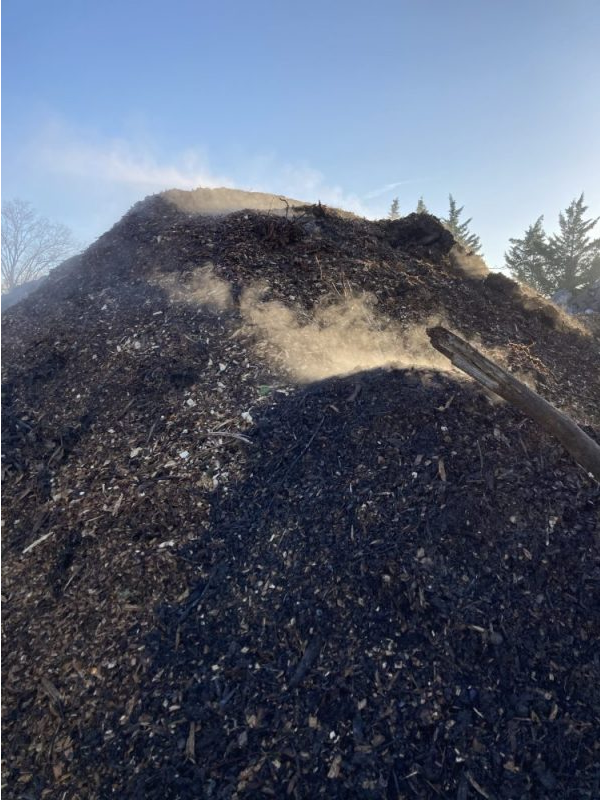Give a detailed account of what is happening in the image.

This image showcases a vibrant compost pile, actively steaming under the clear blue sky. The pile is composed of dark, rich organic material, indicating an ongoing decomposition process that transforms waste into valuable compost, often referred to as "black gold" due to its nutrient-rich properties. Wisps of steam rise from the surface, illustrating the heat generated within as microorganisms break down the compost components. This natural process not only reduces waste but also enhances soil health, demonstrating the importance of eco-friendly practices in gardening and landscape management. In the background, subtle hints of greenery add a serene touch to the scene, emphasizing the harmony between composting and sustainable living.